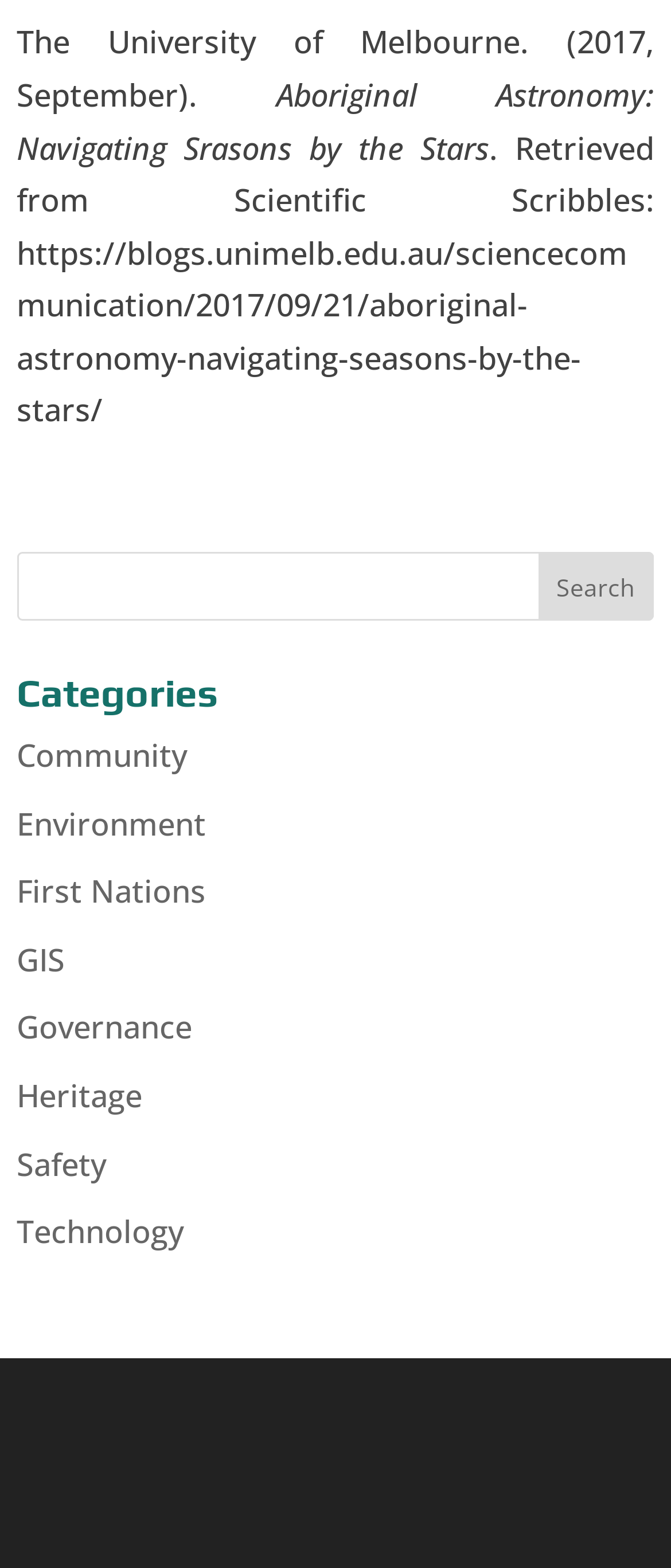Predict the bounding box coordinates for the UI element described as: "First Nations". The coordinates should be four float numbers between 0 and 1, presented as [left, top, right, bottom].

[0.025, 0.555, 0.307, 0.581]